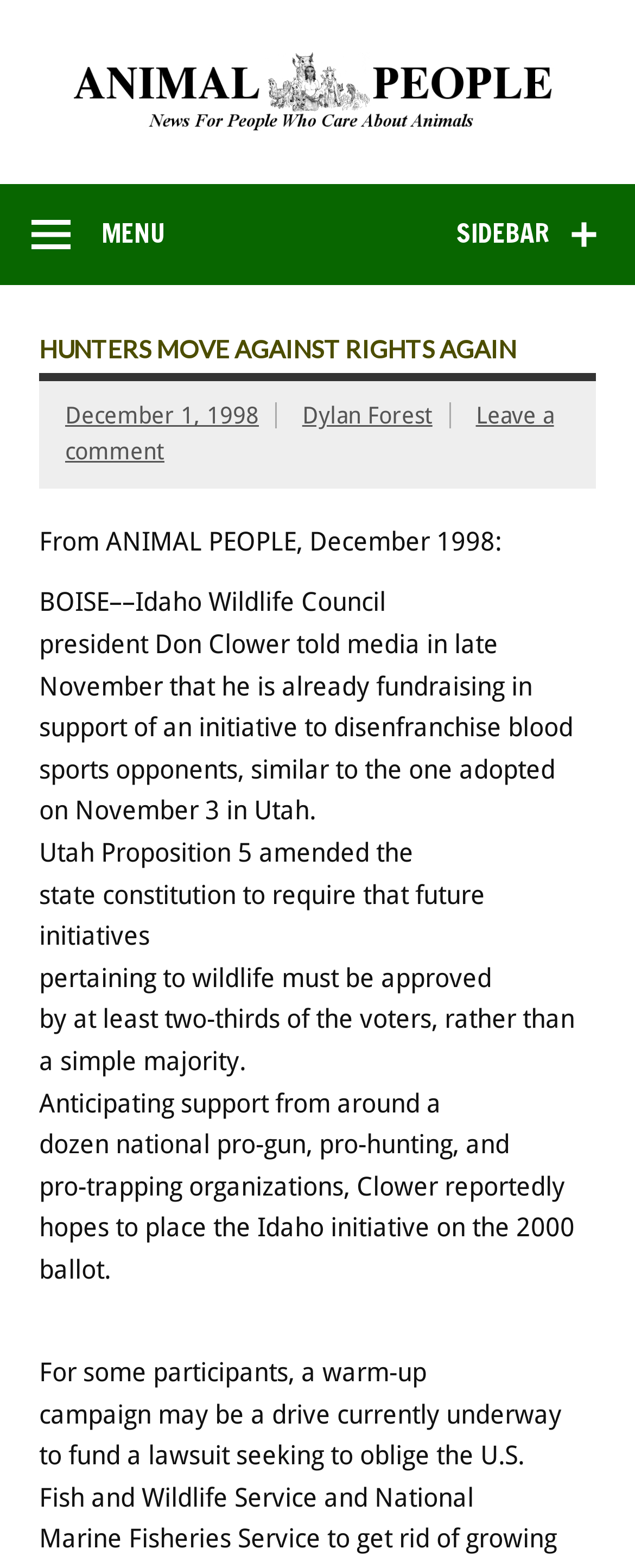What is the name of the organization mentioned in the article?
With the help of the image, please provide a detailed response to the question.

I found the name of the organization mentioned in the article by reading the StaticText elements and found the text 'Idaho Wildlife Council' which is part of the article content.